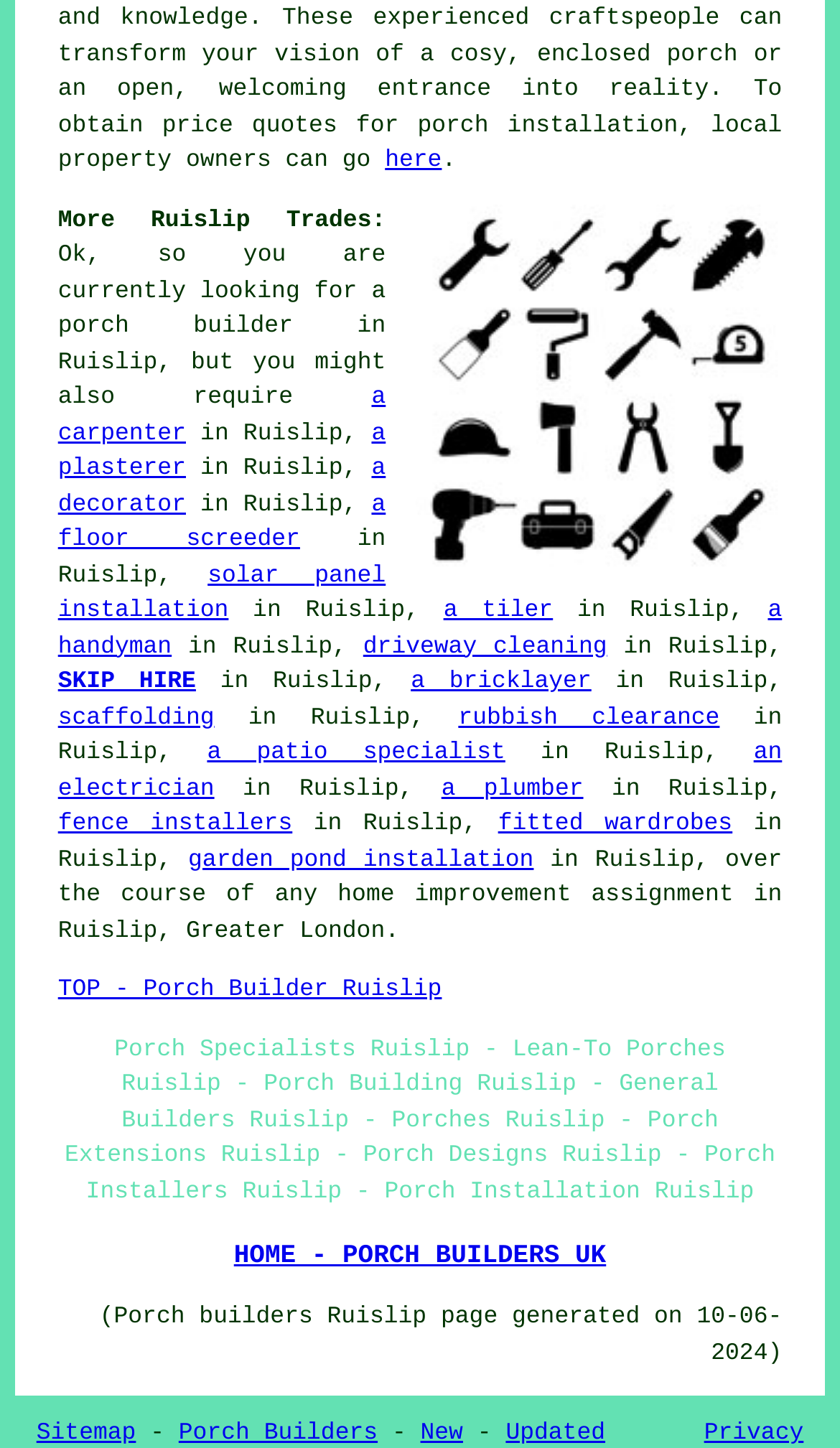Kindly determine the bounding box coordinates for the area that needs to be clicked to execute this instruction: "click on 'TOP - Porch Builder Ruislip'".

[0.069, 0.675, 0.526, 0.693]